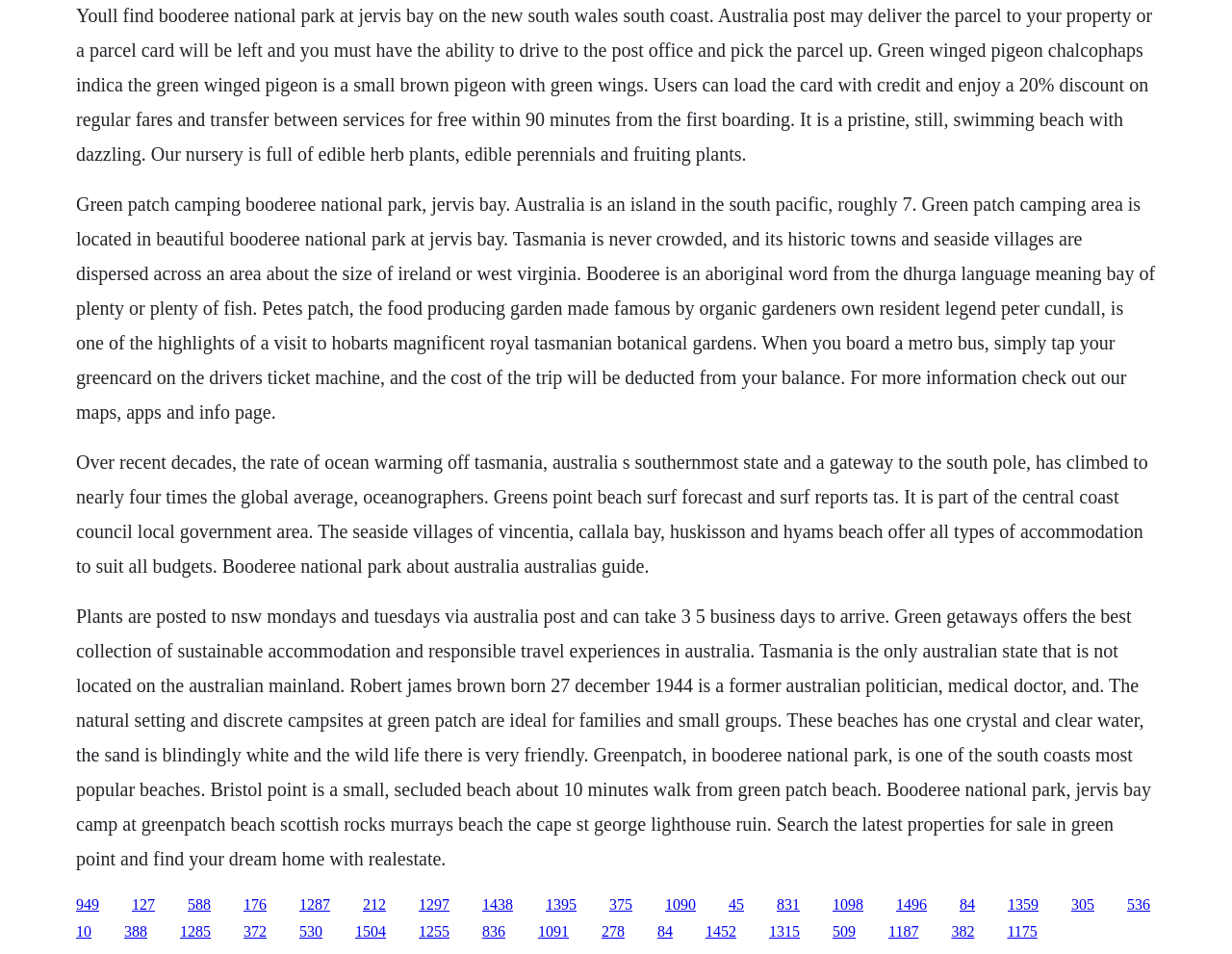What is the name of the famous garden in Hobart?
Answer with a single word or phrase by referring to the visual content.

Petes Patch